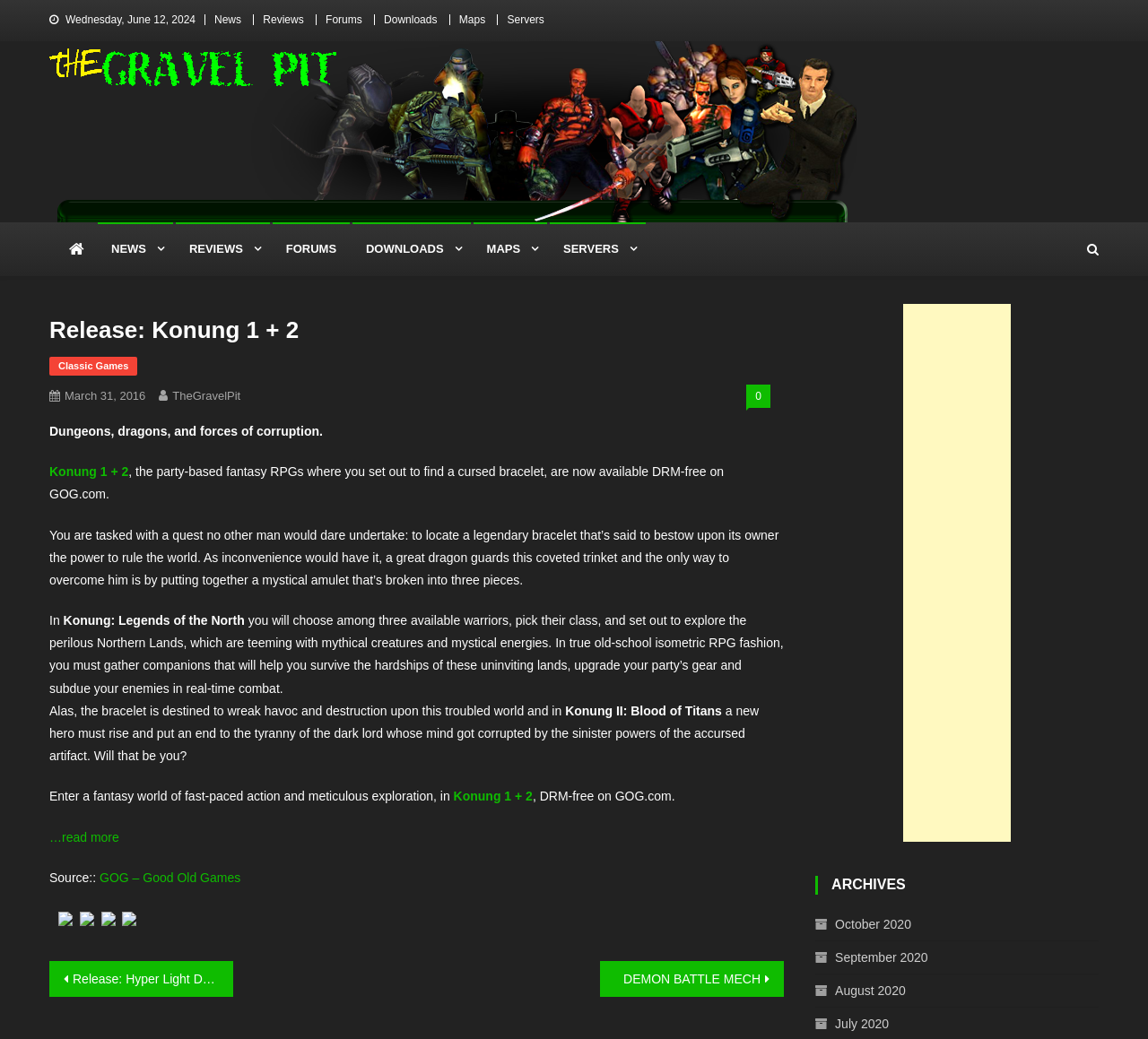Determine the bounding box coordinates of the clickable element to achieve the following action: 'Read more about Konung 1 + 2'. Provide the coordinates as four float values between 0 and 1, formatted as [left, top, right, bottom].

[0.043, 0.799, 0.104, 0.812]